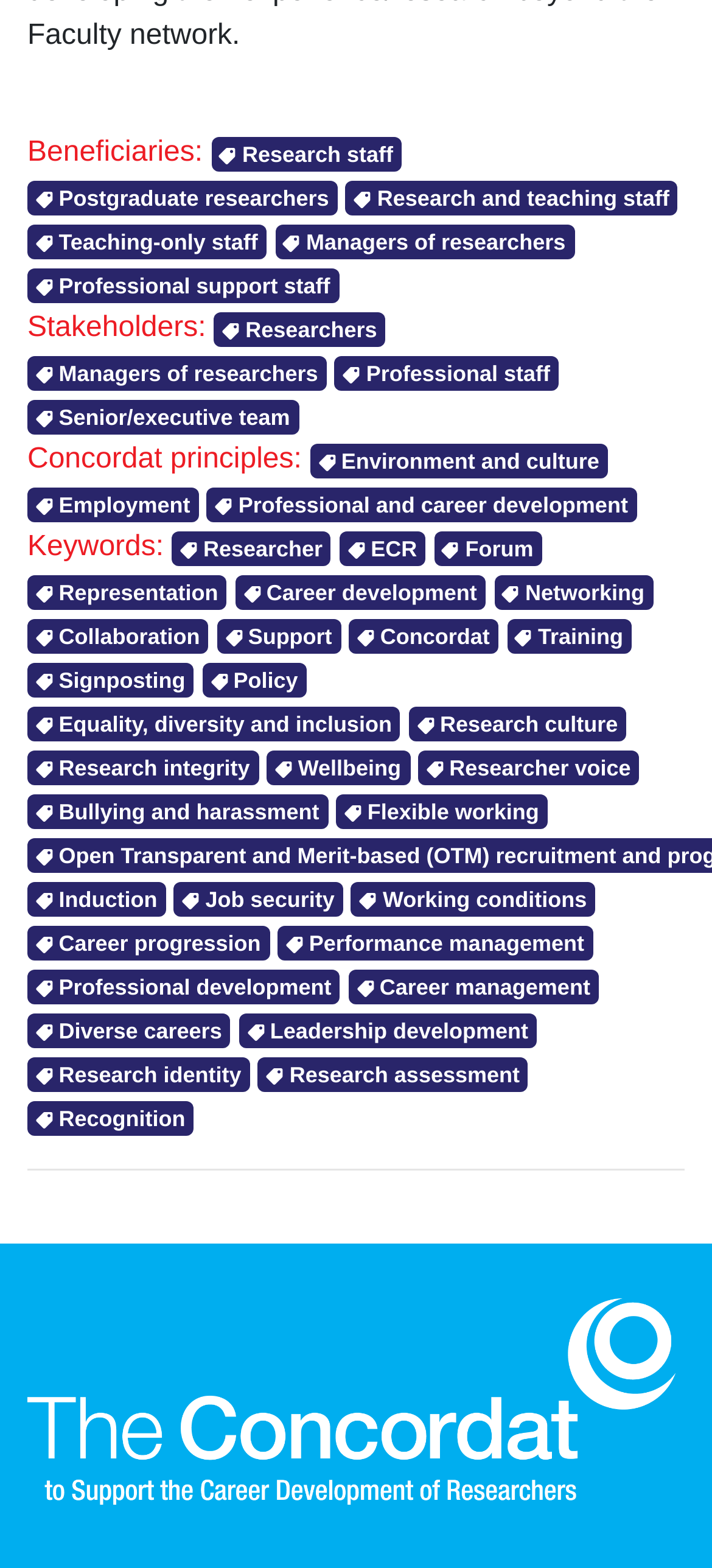Please locate the bounding box coordinates for the element that should be clicked to achieve the following instruction: "View research staff". Ensure the coordinates are given as four float numbers between 0 and 1, i.e., [left, top, right, bottom].

[0.296, 0.088, 0.565, 0.107]